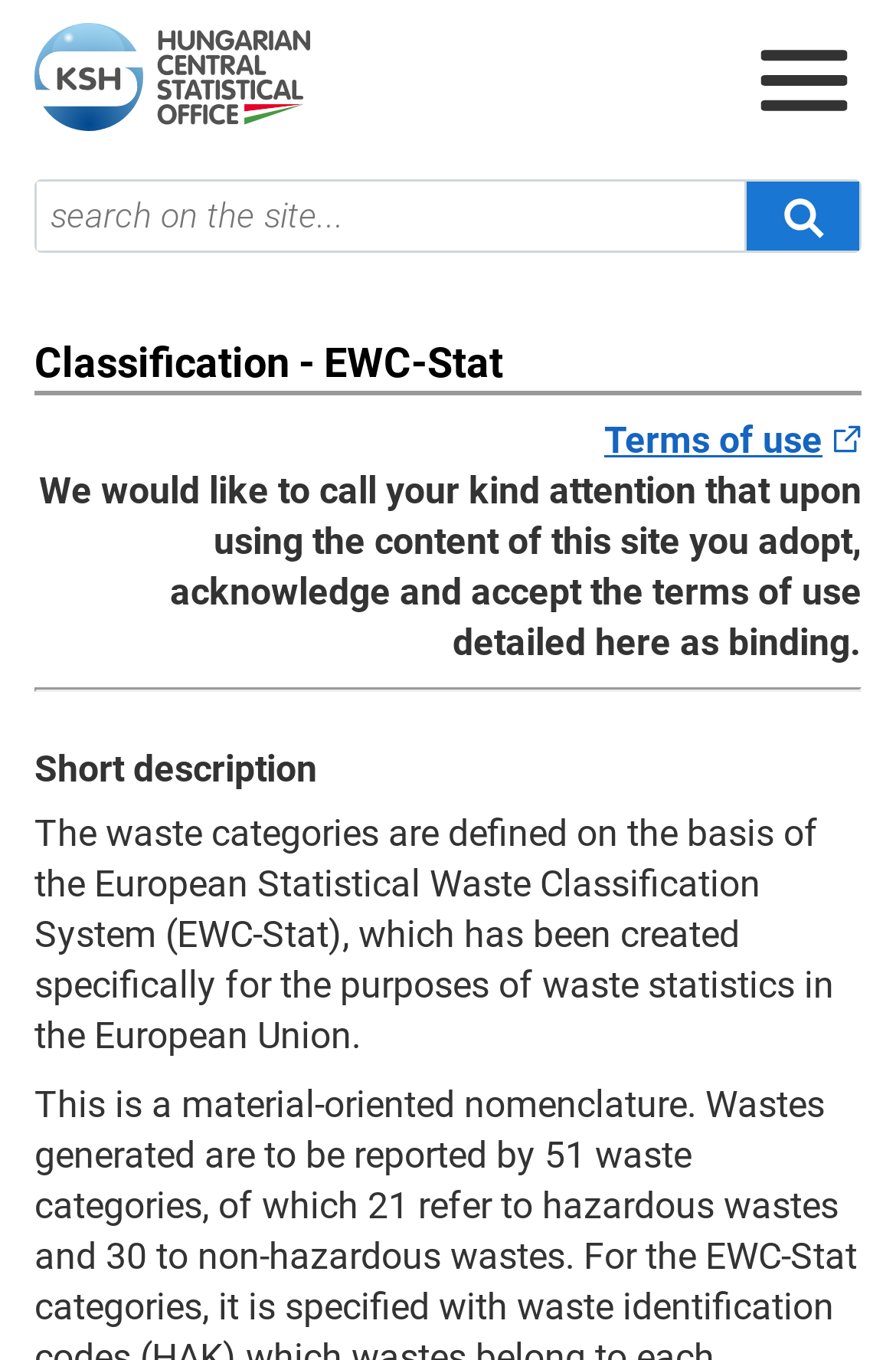By analyzing the image, answer the following question with a detailed response: What is the orientation of the separator?

The separator is located below the terms of use section, and its orientation is horizontal, as indicated by its bounding box coordinates and the fact that it spans the entire width of the webpage.